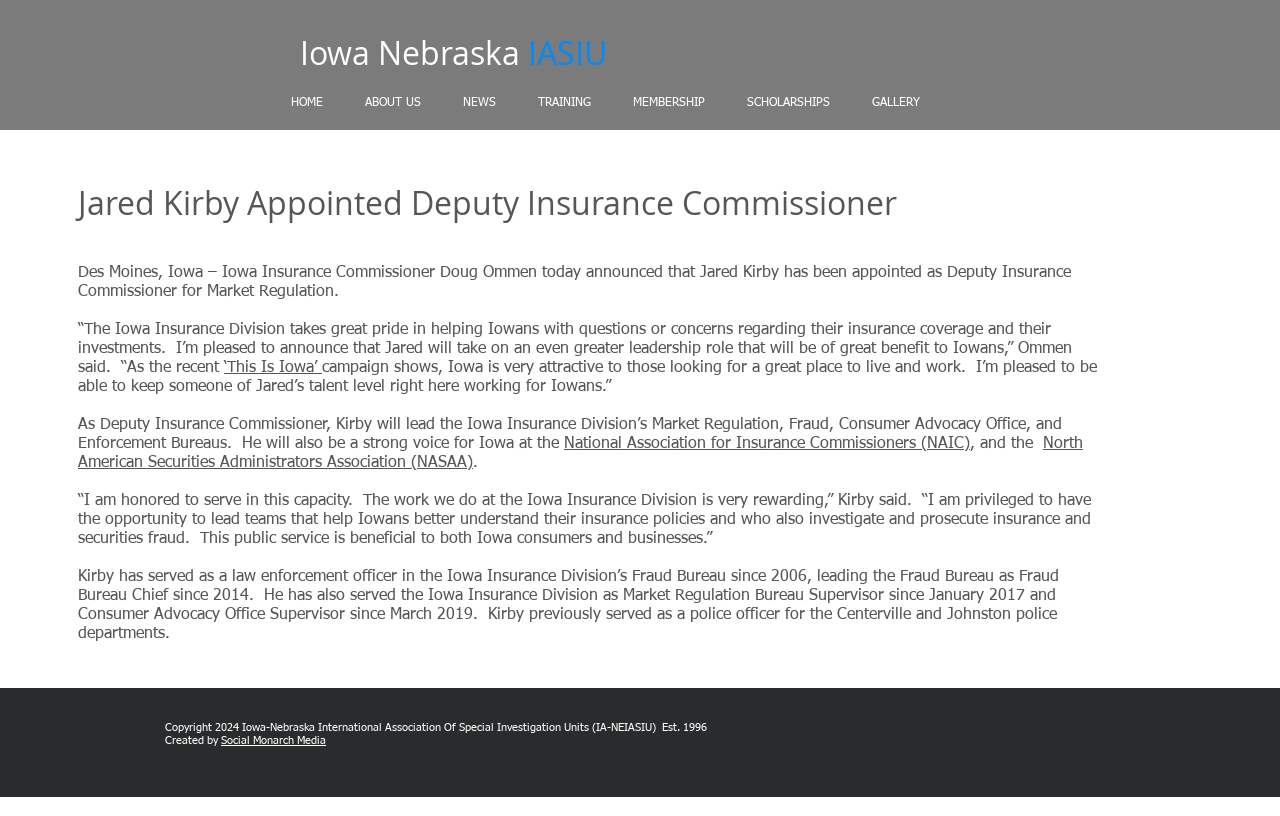Determine the bounding box of the UI component based on this description: "Social Monarch Media". The bounding box coordinates should be four float values between 0 and 1, i.e., [left, top, right, bottom].

[0.173, 0.901, 0.255, 0.914]